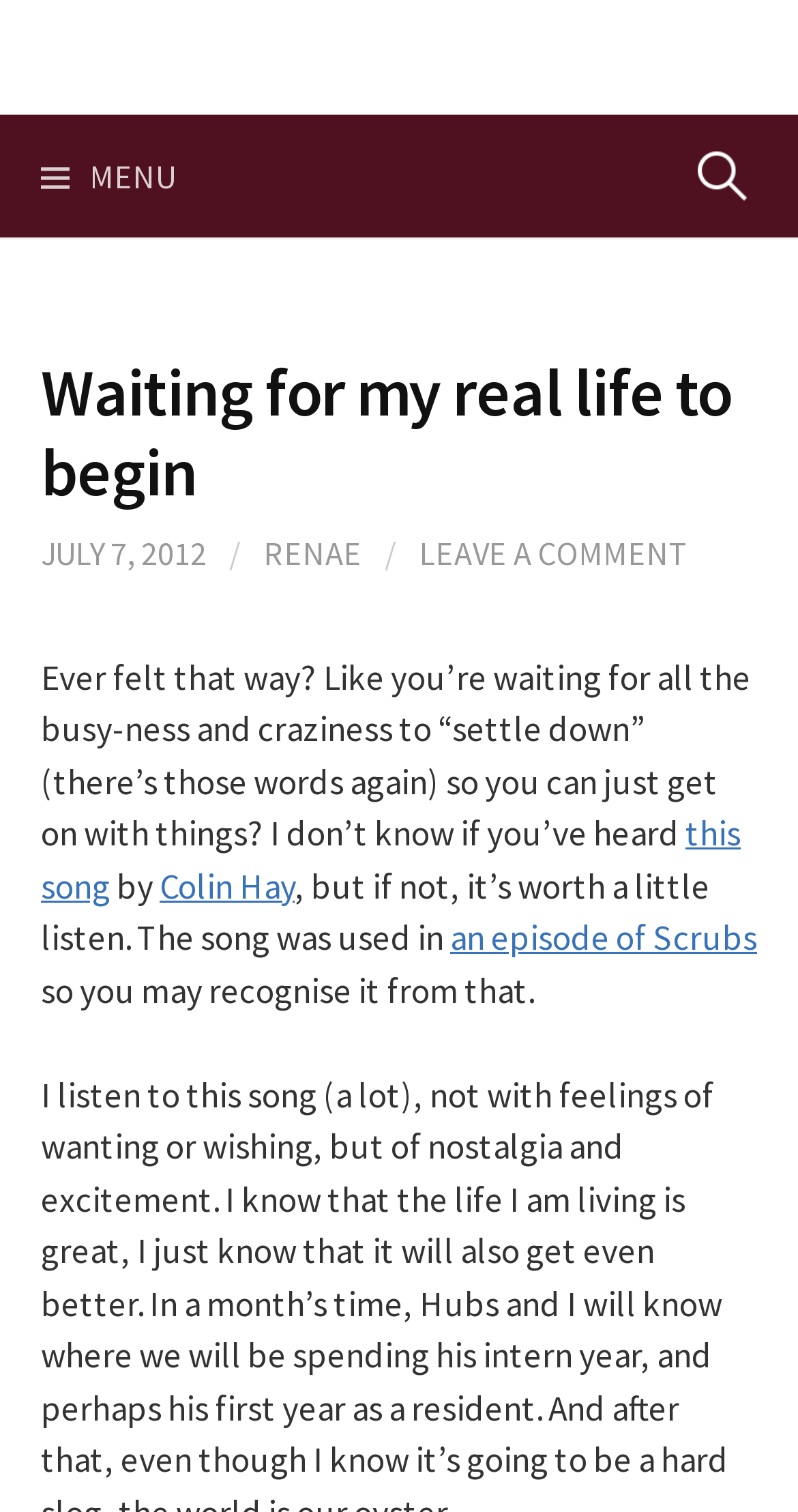Answer the question below in one word or phrase:
What is the author of the current article?

RENAE